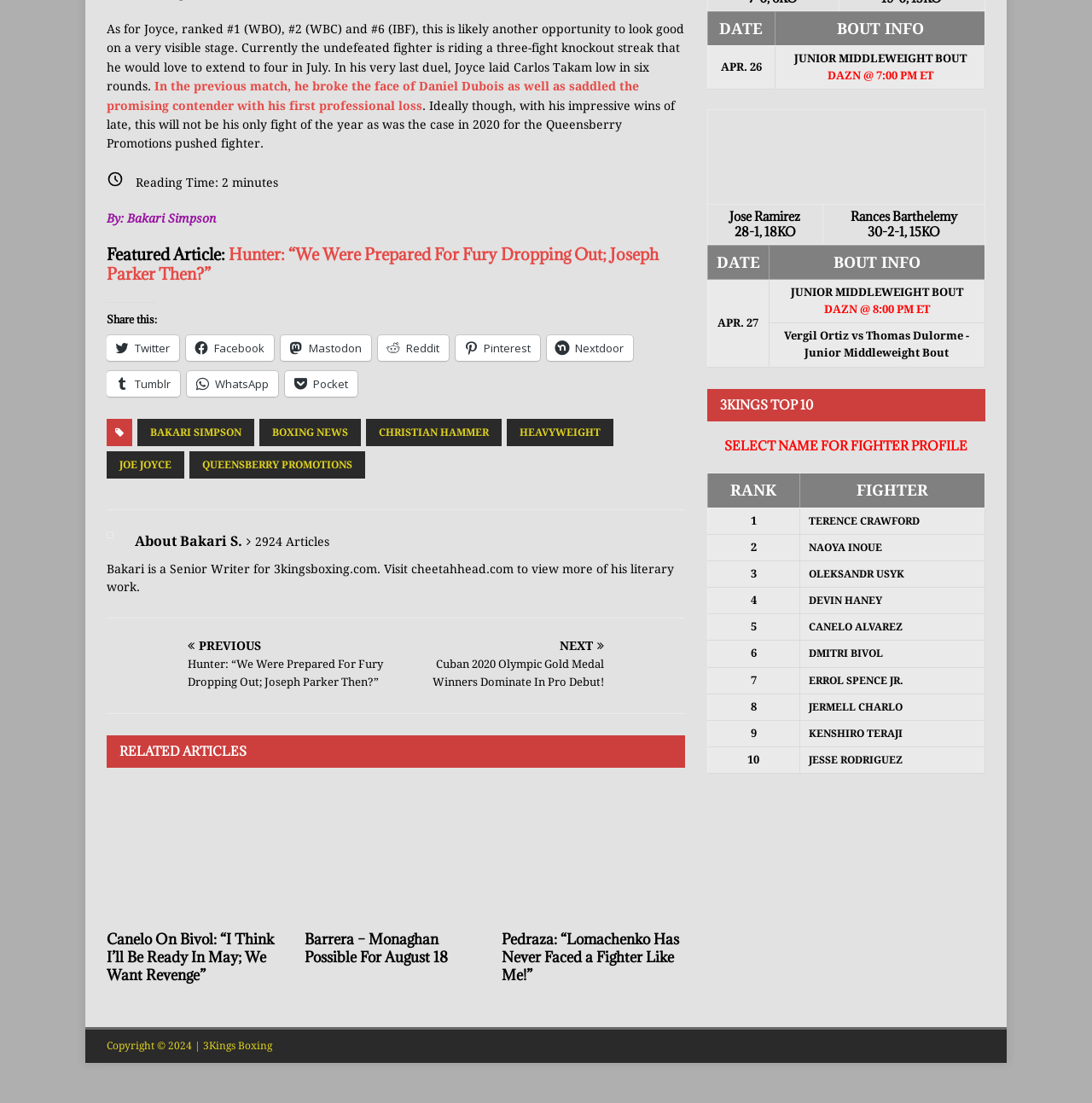Provide a brief response to the question below using a single word or phrase: 
How many minutes does it take to read the article?

minutes